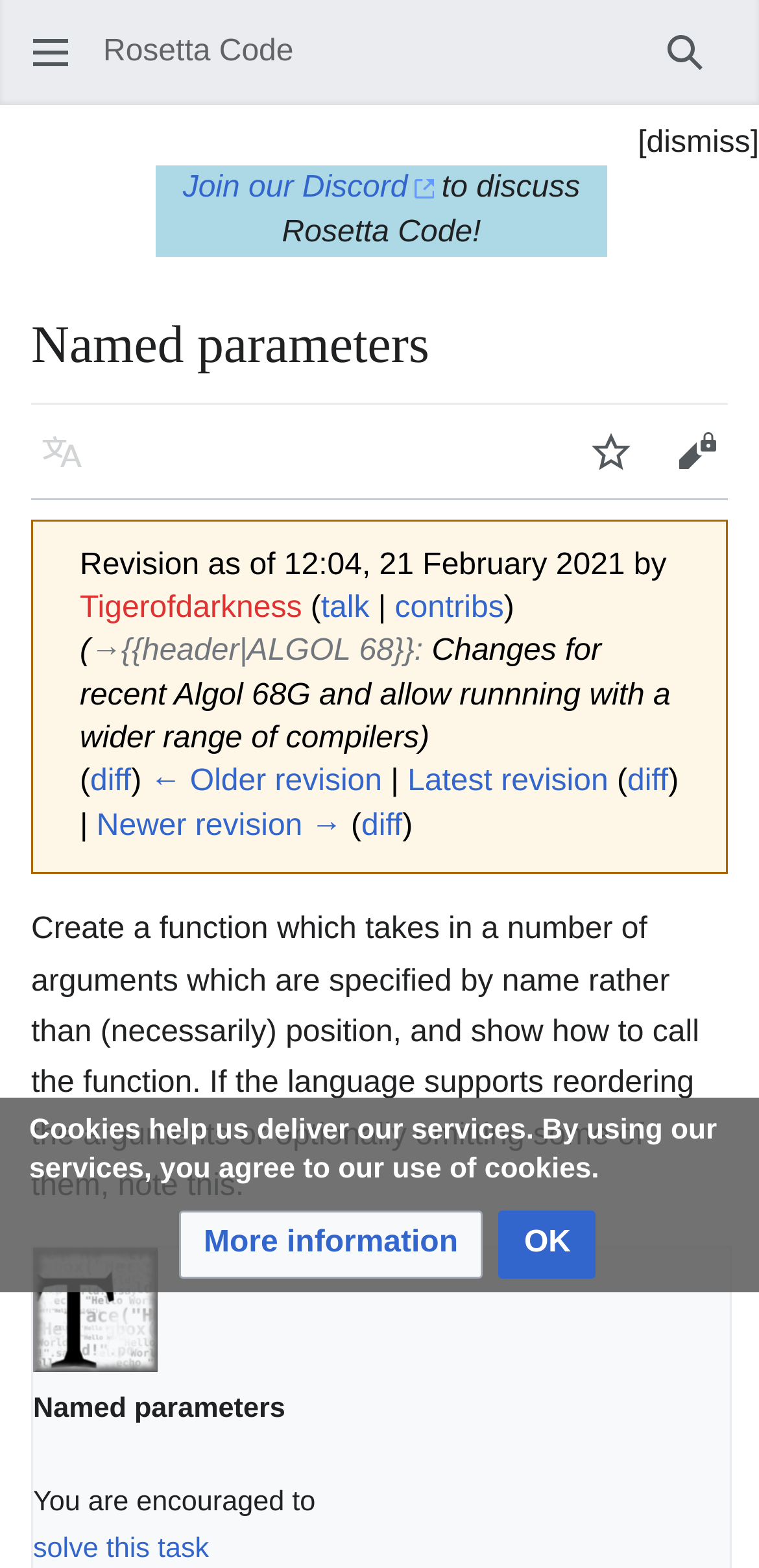Provide a short answer using a single word or phrase for the following question: 
What is the purpose of the 'Join our Discord' link?

To discuss Rosetta Code